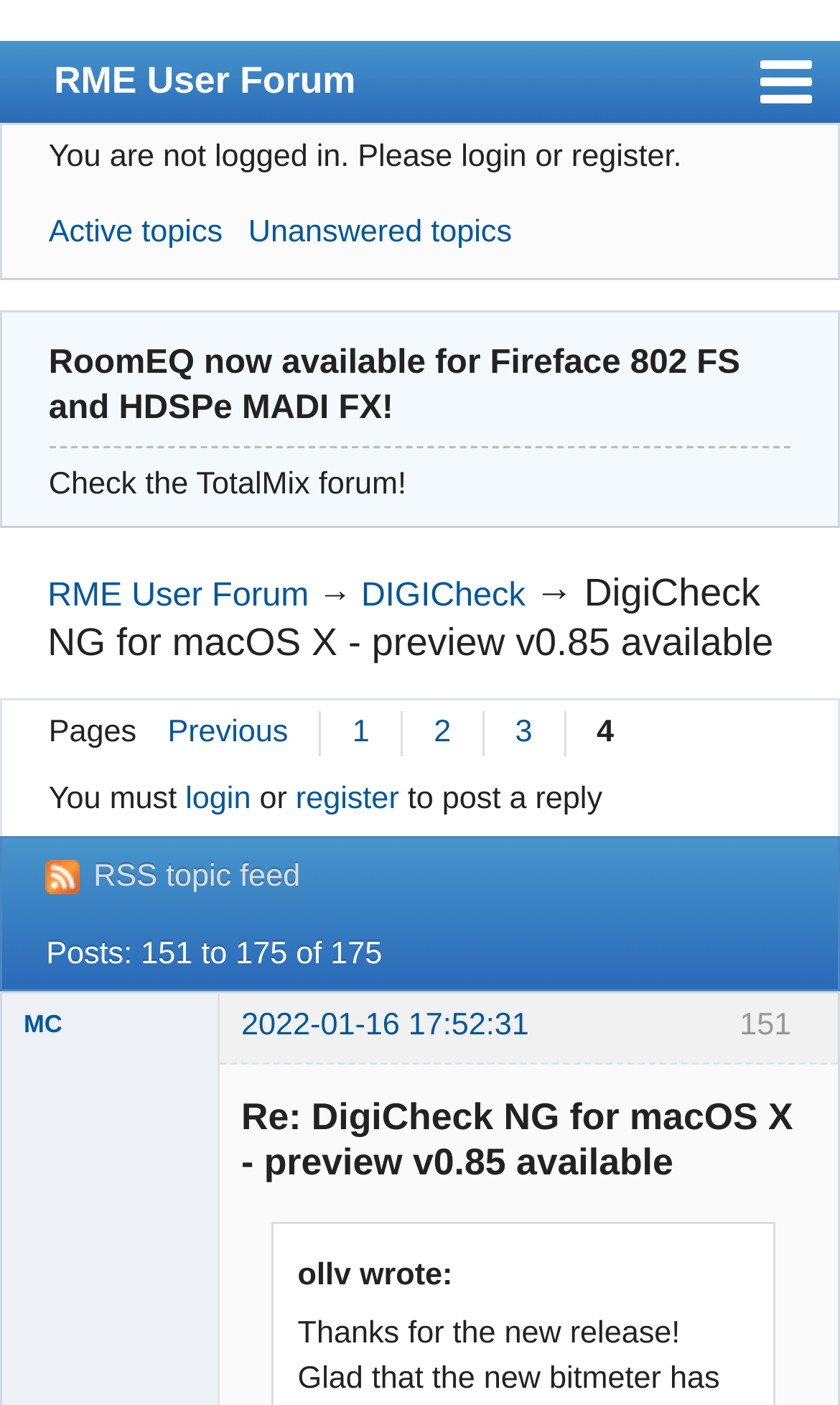What is the current page number?
Answer the question with a single word or phrase, referring to the image.

4